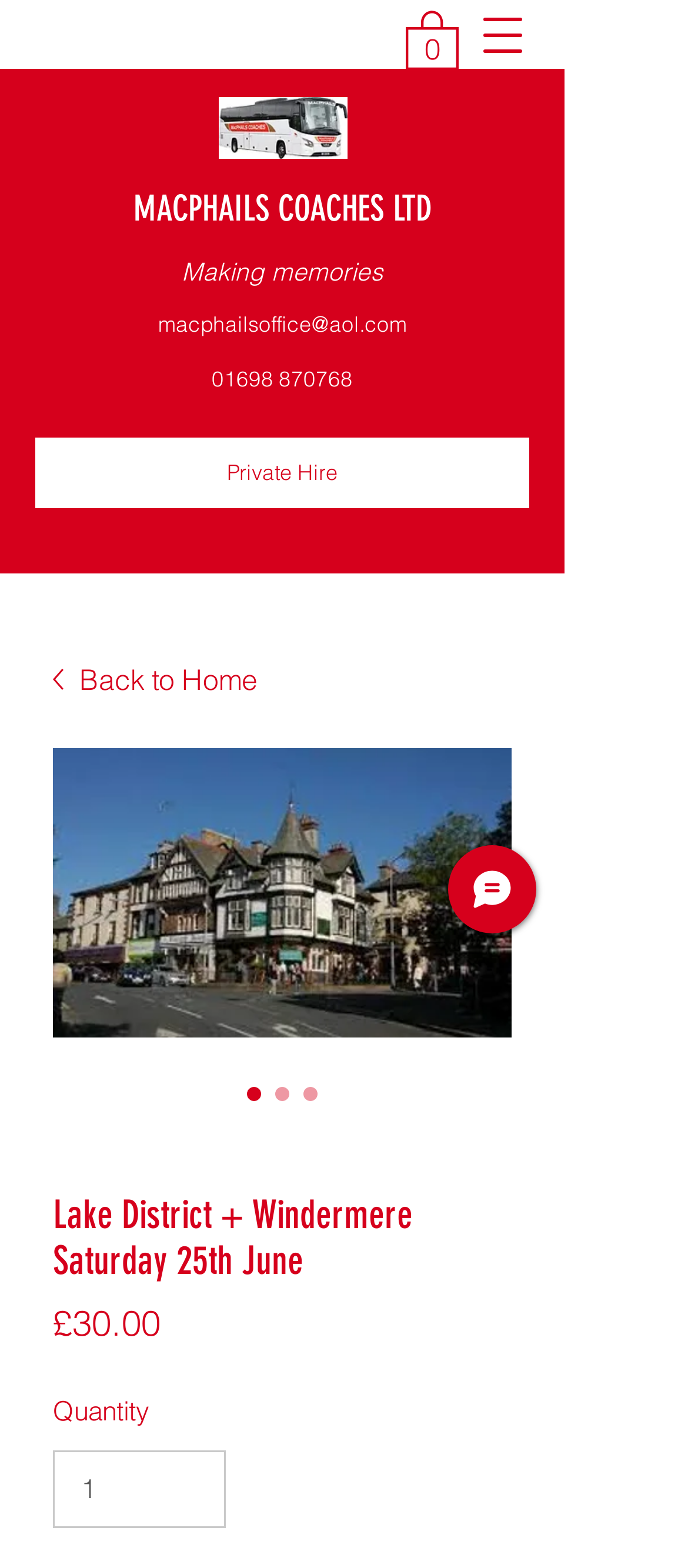Using the given description, provide the bounding box coordinates formatted as (top-left x, top-left y, bottom-right x, bottom-right y), with all values being floating point numbers between 0 and 1. Description: input value="1" aria-label="Quantity" value="1"

[0.077, 0.925, 0.328, 0.974]